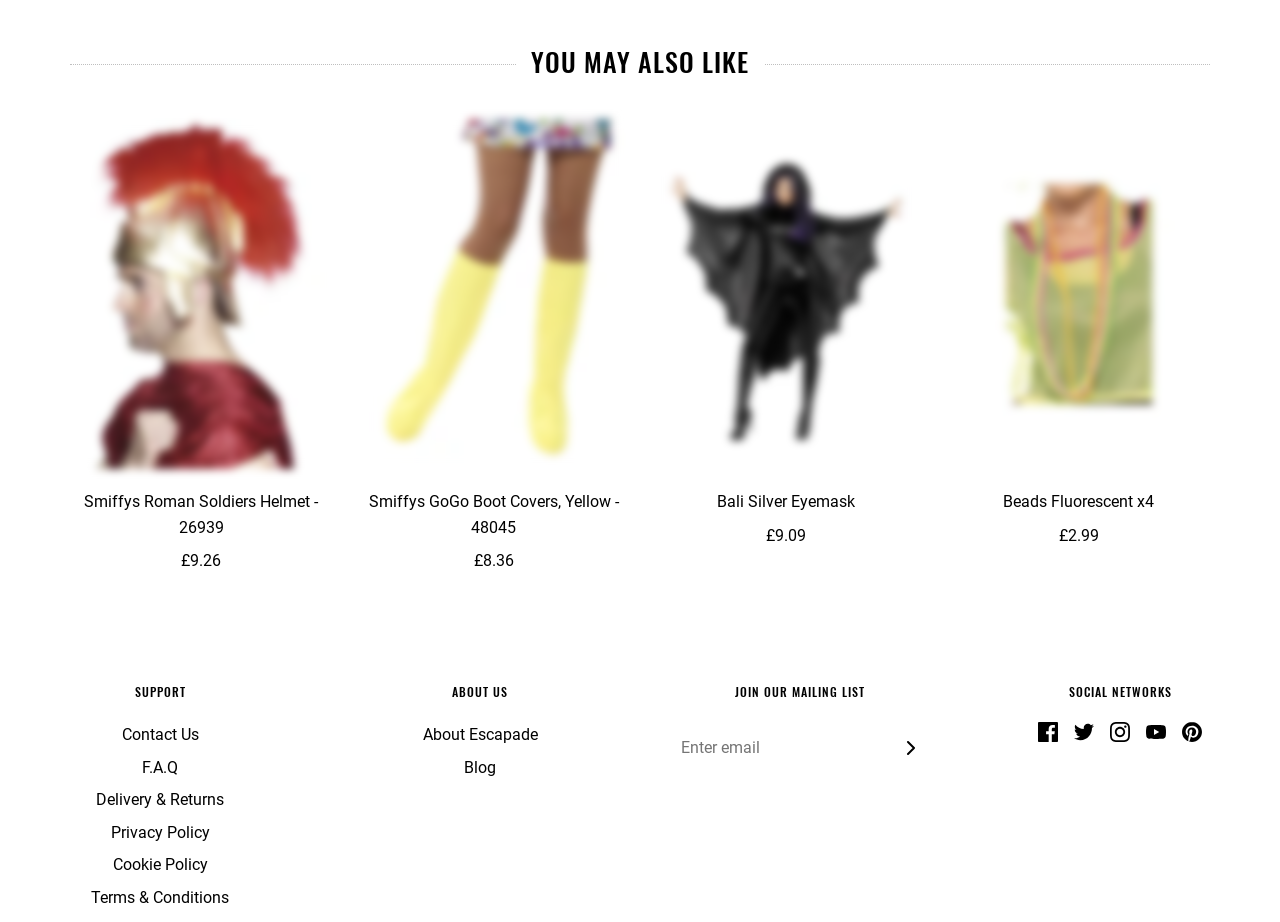Identify the bounding box coordinates of the area that should be clicked in order to complete the given instruction: "Visit DAF Trucks Driver Blog". The bounding box coordinates should be four float numbers between 0 and 1, i.e., [left, top, right, bottom].

None